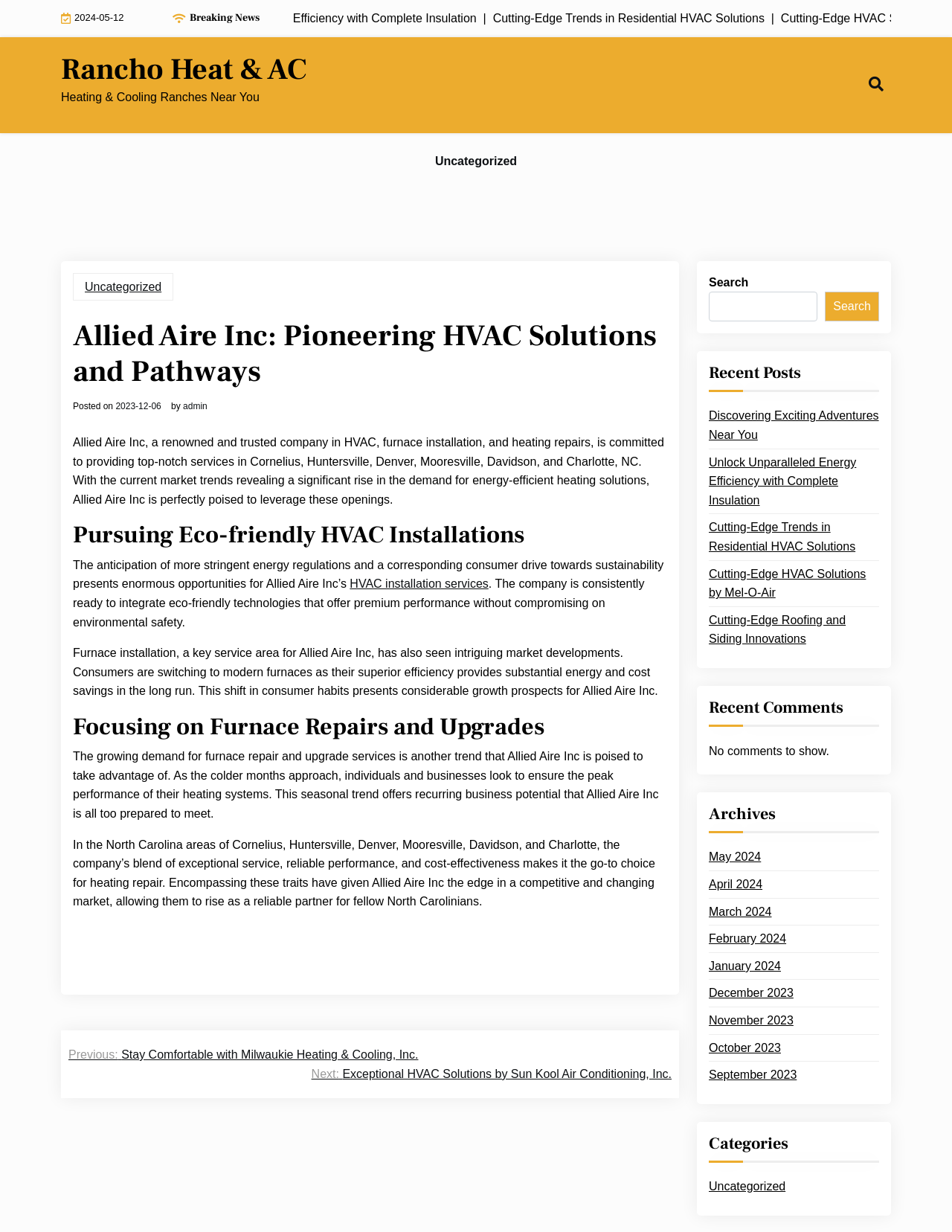Please respond to the question using a single word or phrase:
What is the purpose of the search box?

To search